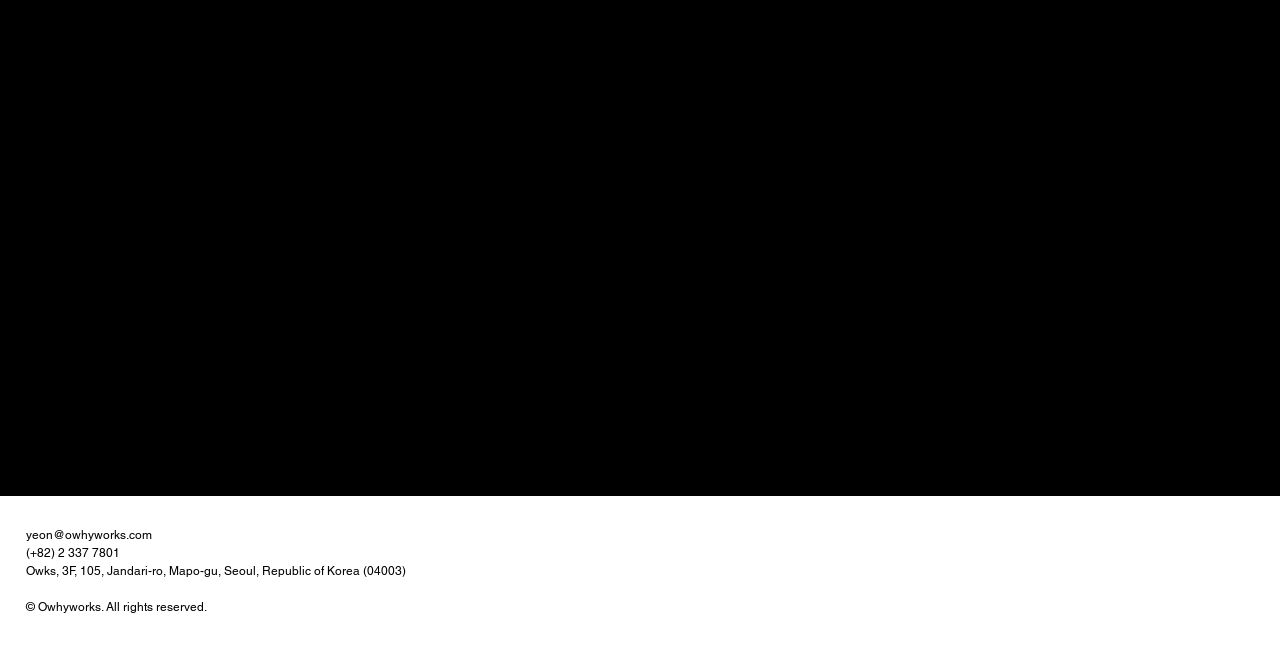What is the copyright notice?
Based on the screenshot, give a detailed explanation to answer the question.

I found the copyright notice by looking at the text '© Owhyworks. All rights reserved.' which is located at the bottom of the page.